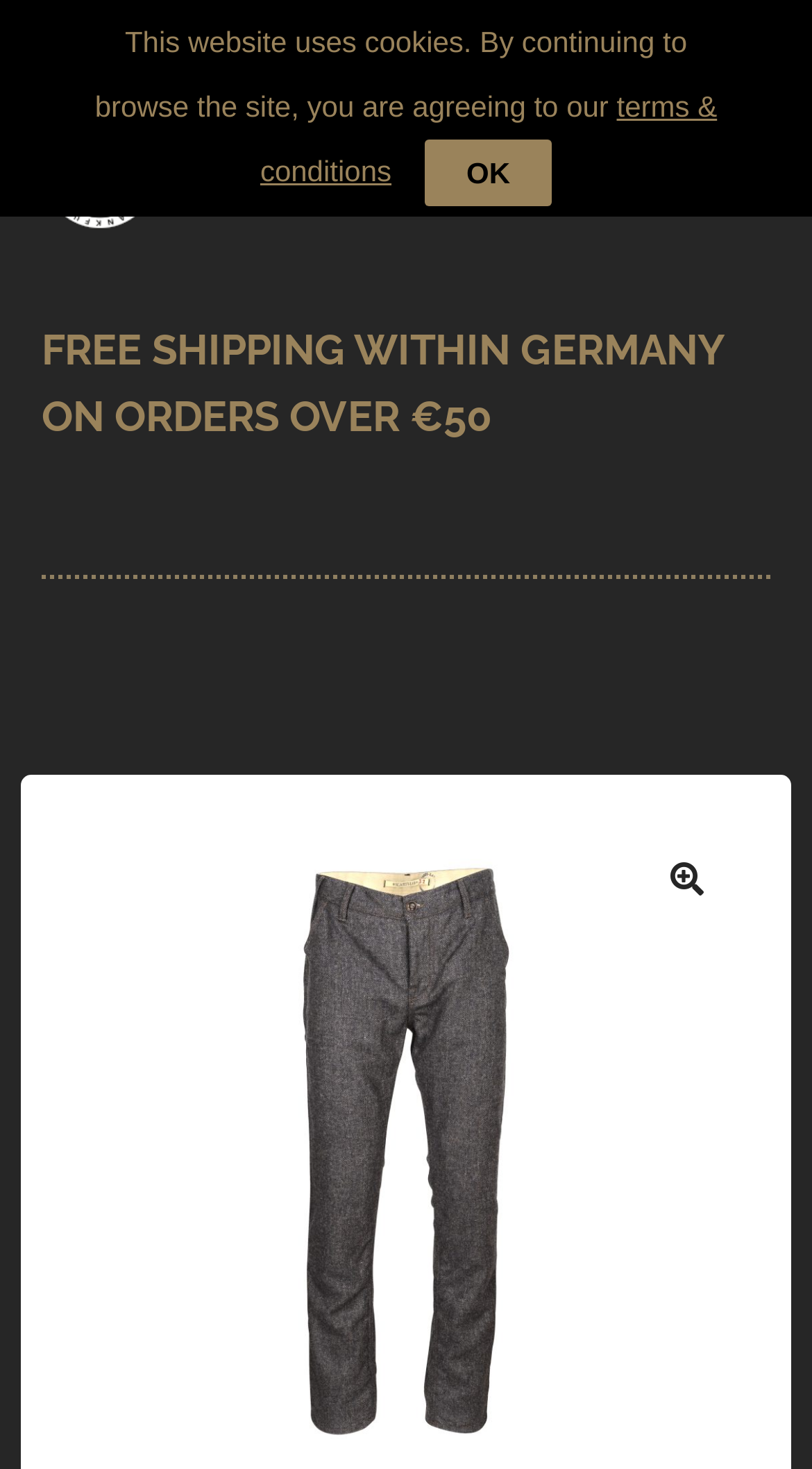Using the format (top-left x, top-left y, bottom-right x, bottom-right y), provide the bounding box coordinates for the described UI element. All values should be floating point numbers between 0 and 1: terms & conditions

[0.32, 0.061, 0.883, 0.128]